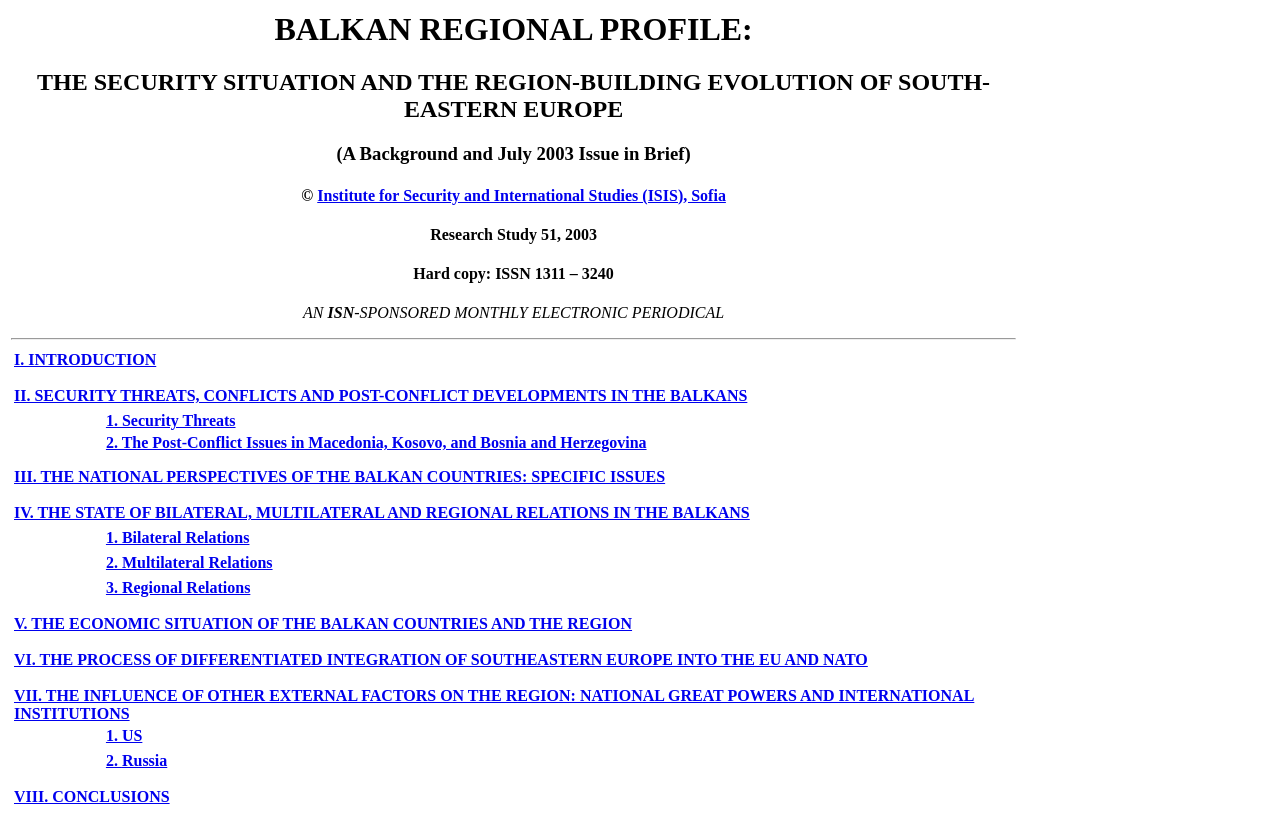What is the title of the research study?
Answer the question with a single word or phrase, referring to the image.

Research Study 51, 2003